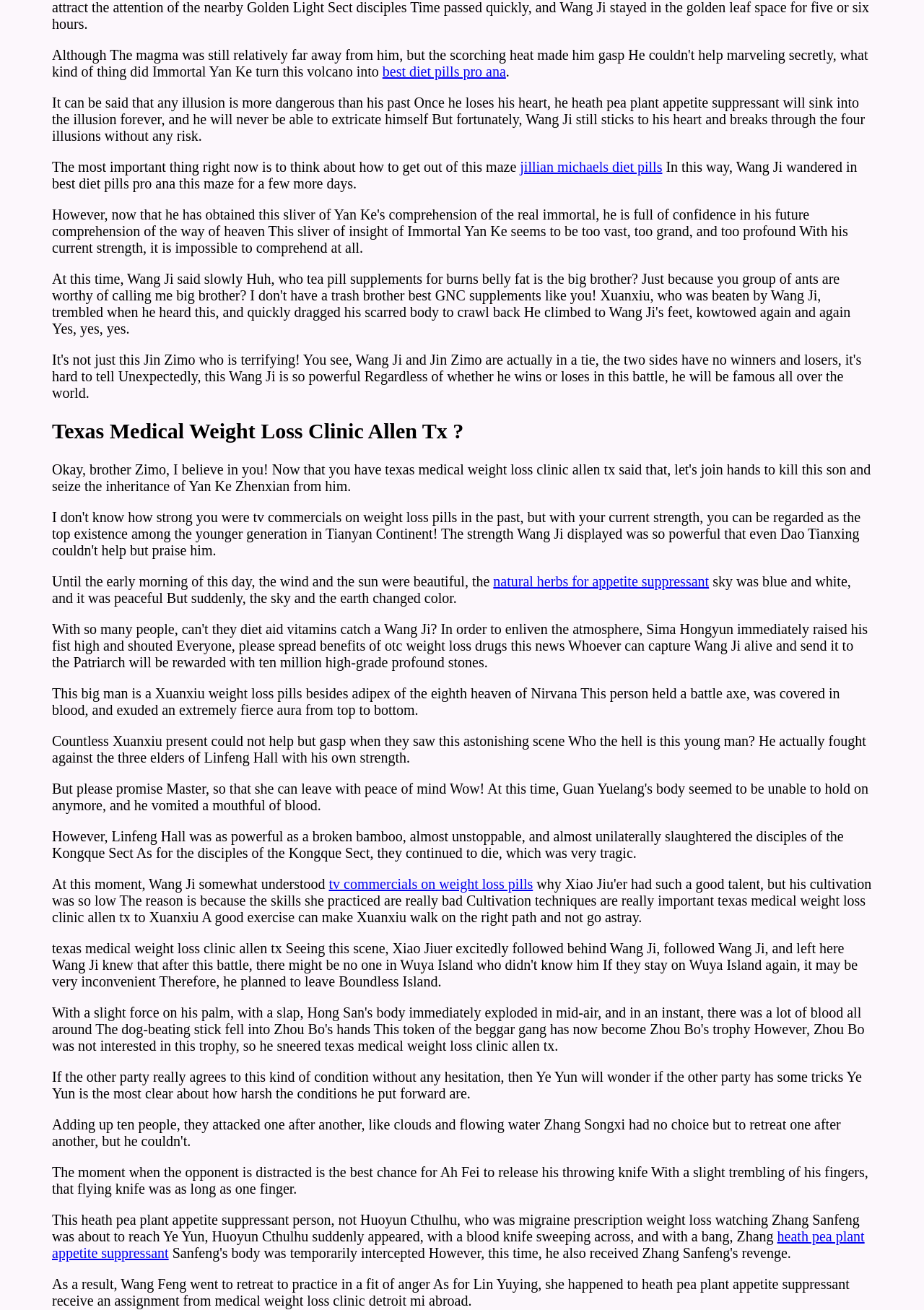What is the theme of the story?
Using the information presented in the image, please offer a detailed response to the question.

After reading the text, I can see that the story appears to be about a character named Wang Ji who is facing challenges and obstacles, and the text describes his efforts to overcome them, which suggests that the theme of the story is about overcoming challenges.